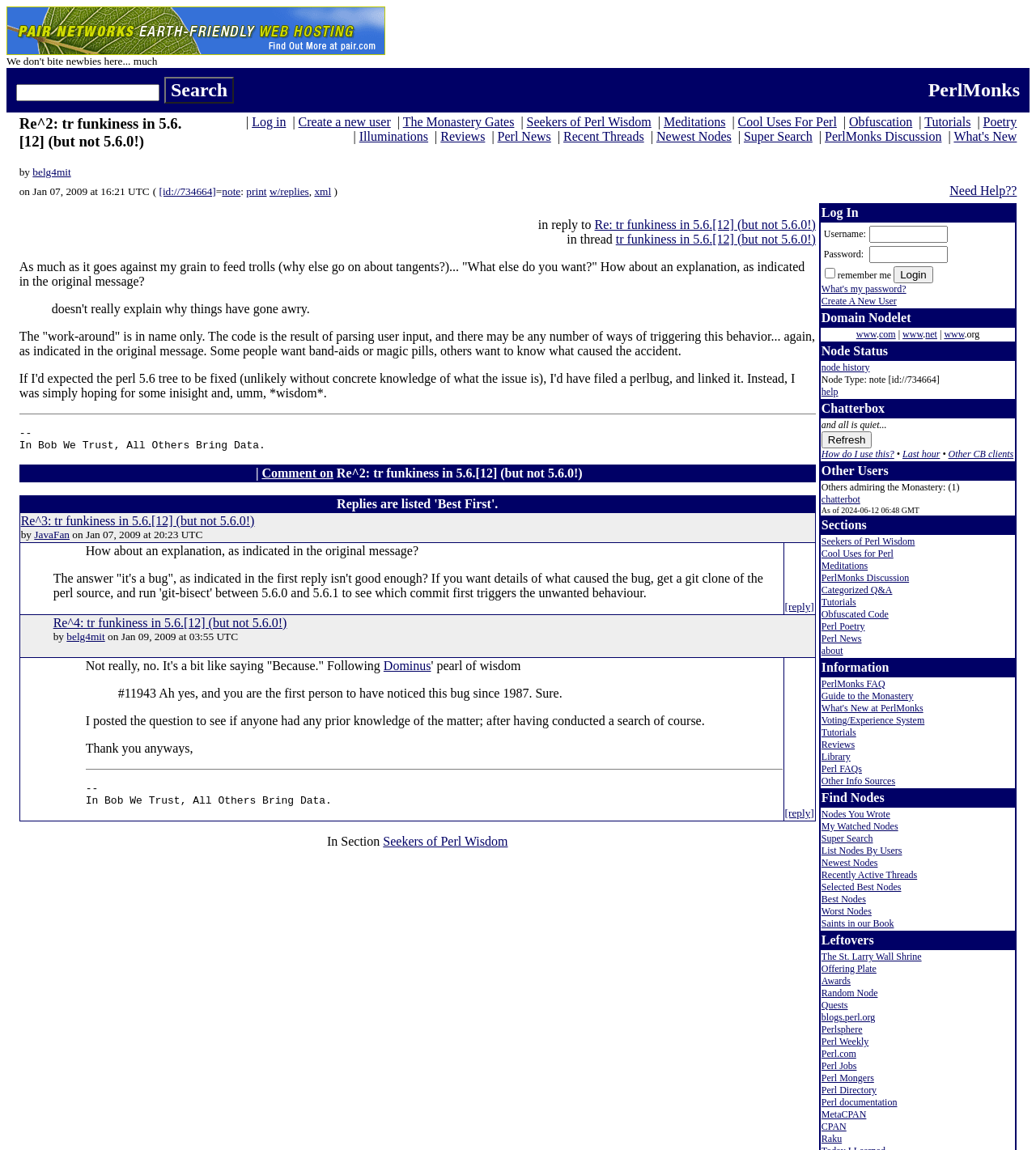Indicate the bounding box coordinates of the clickable region to achieve the following instruction: "Log in."

[0.243, 0.1, 0.276, 0.112]